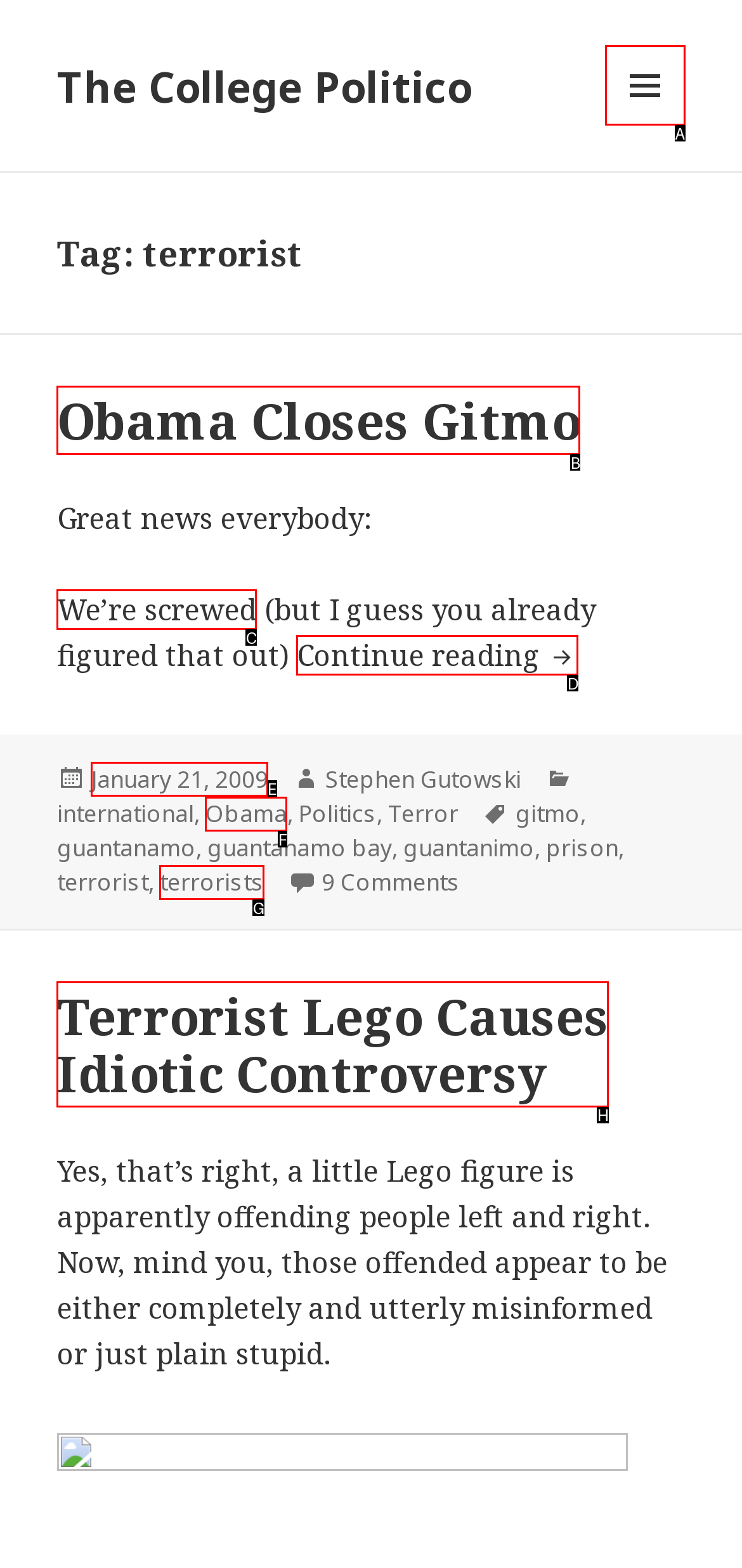Indicate which HTML element you need to click to complete the task: Check Grantchester season 9 release date. Provide the letter of the selected option directly.

None